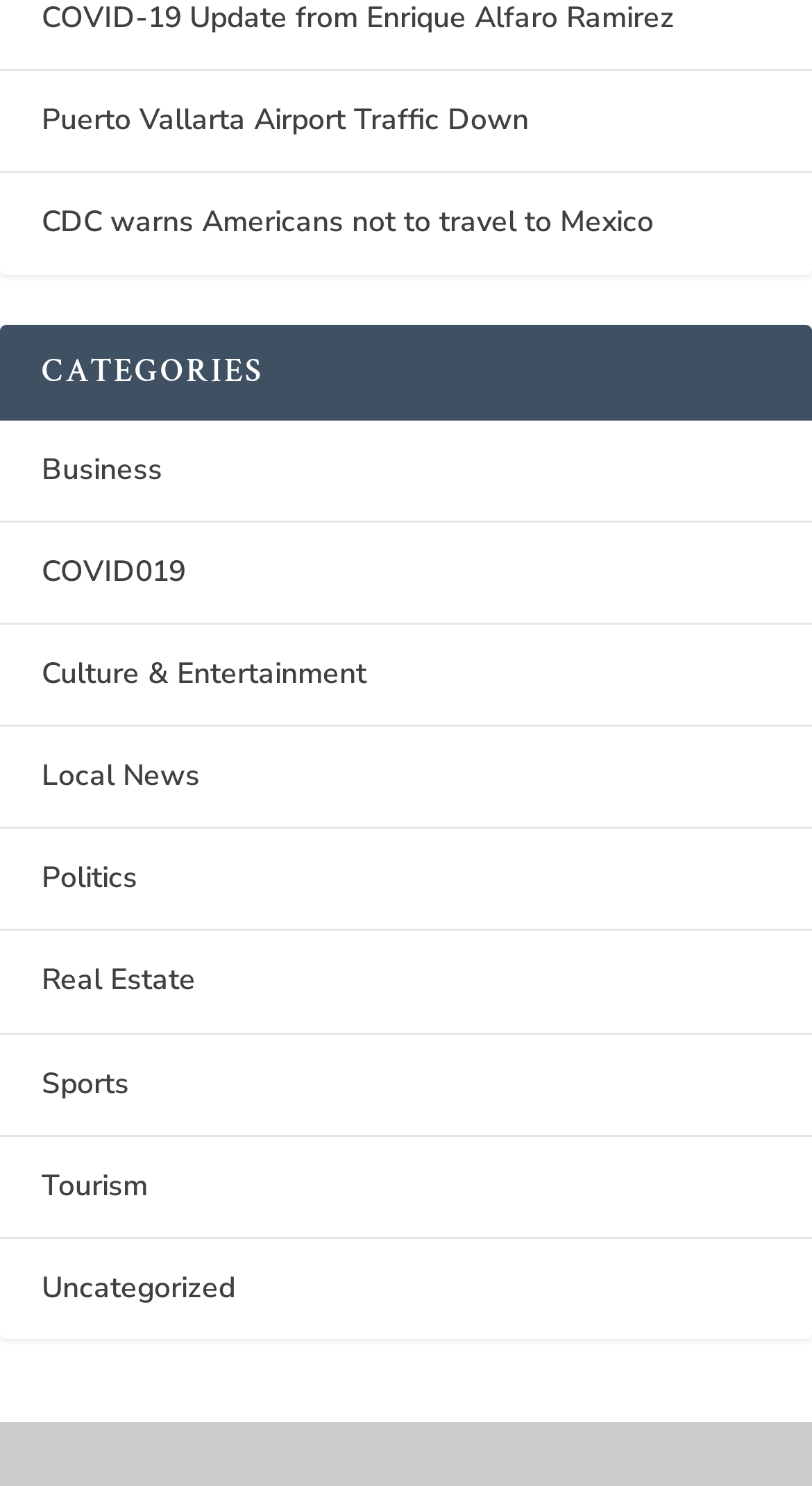Please identify the bounding box coordinates of the area that needs to be clicked to follow this instruction: "View Business news".

[0.051, 0.302, 0.2, 0.329]